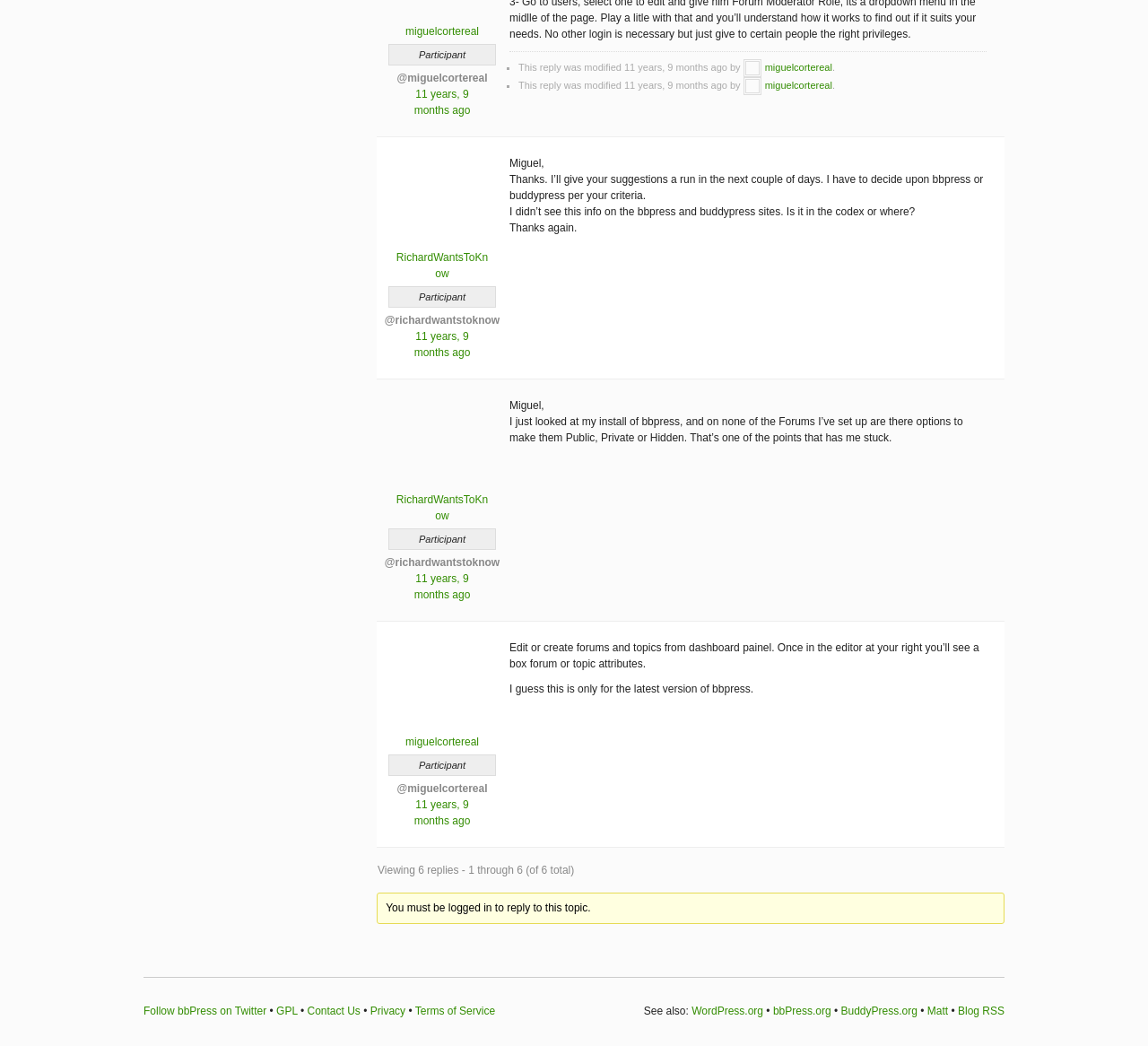Determine the bounding box coordinates of the clickable region to carry out the instruction: "Check out New Indiana's Bandcamp page".

None